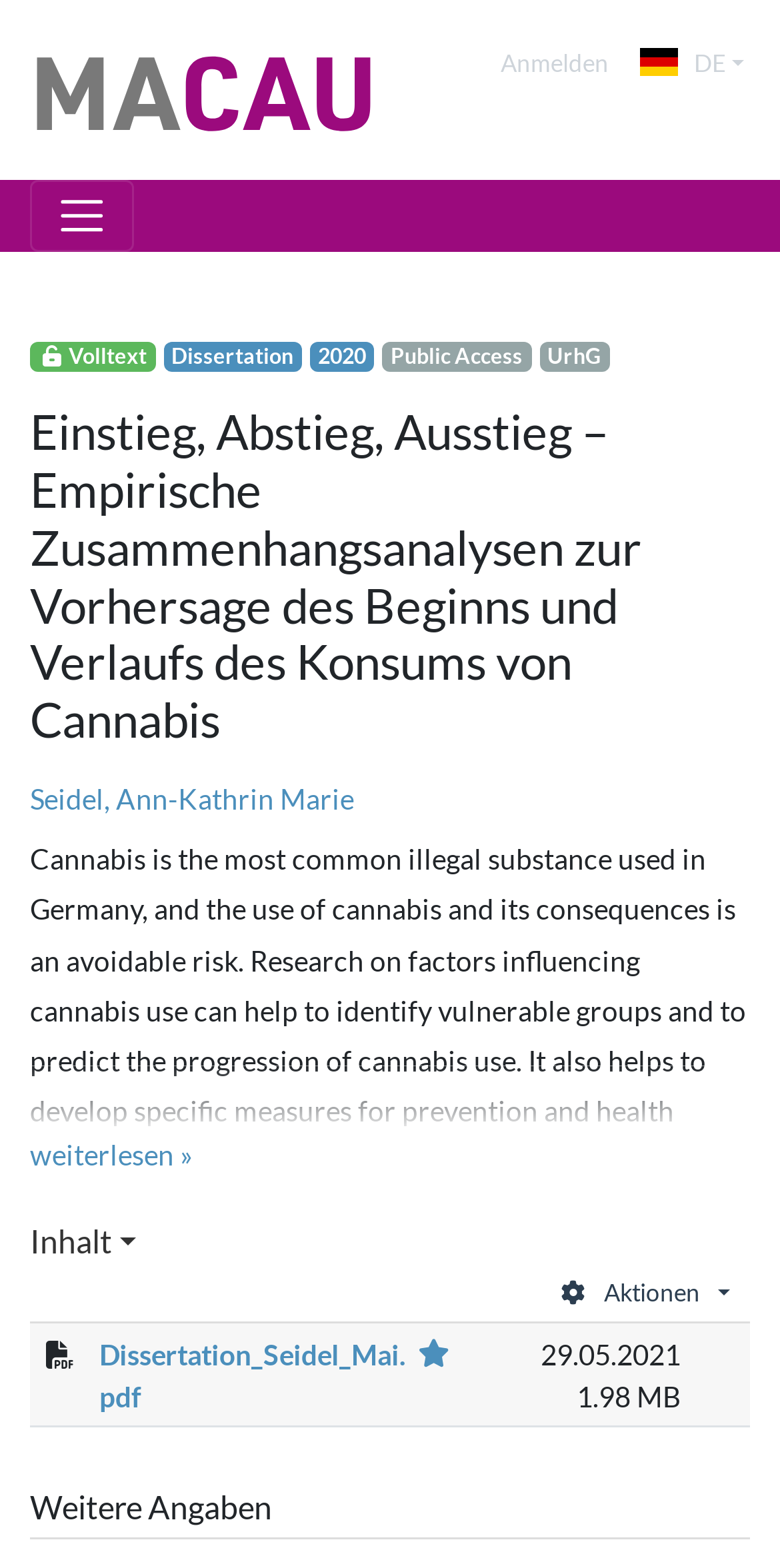What is the publication type of the dissertation?
Using the information from the image, provide a comprehensive answer to the question.

I found the publication type by looking at the 'Publikationstyp' section, which has a link 'Dissertation'.